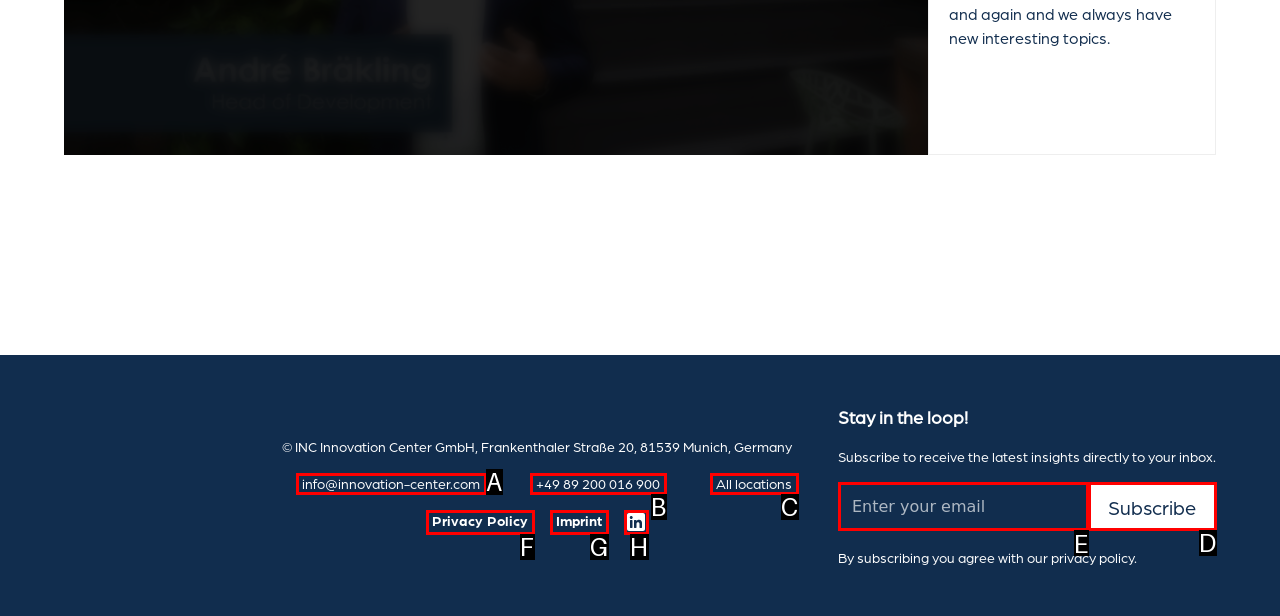Choose the HTML element you need to click to achieve the following task: Subscribe to the newsletter
Respond with the letter of the selected option from the given choices directly.

D